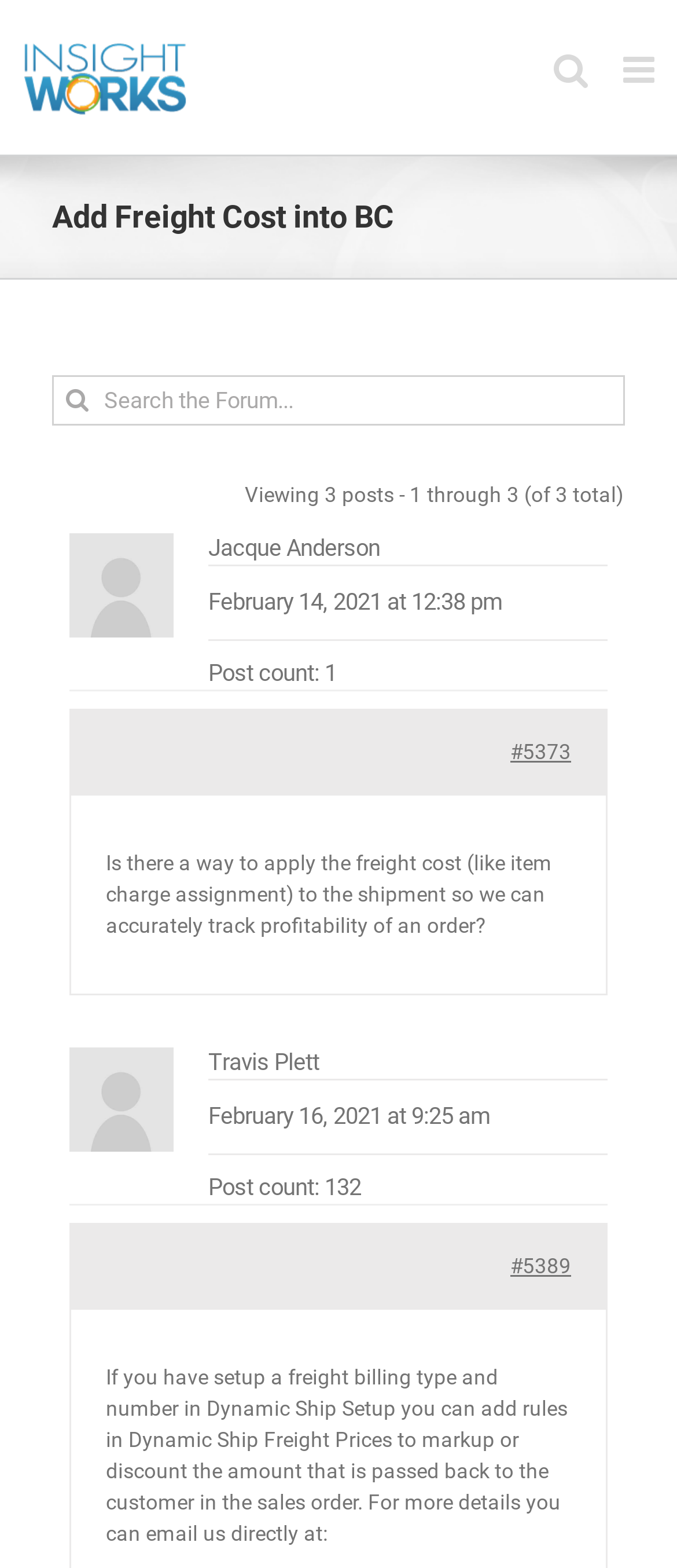Answer the following query concisely with a single word or phrase:
Who is the author of the first post?

Jacque Anderson